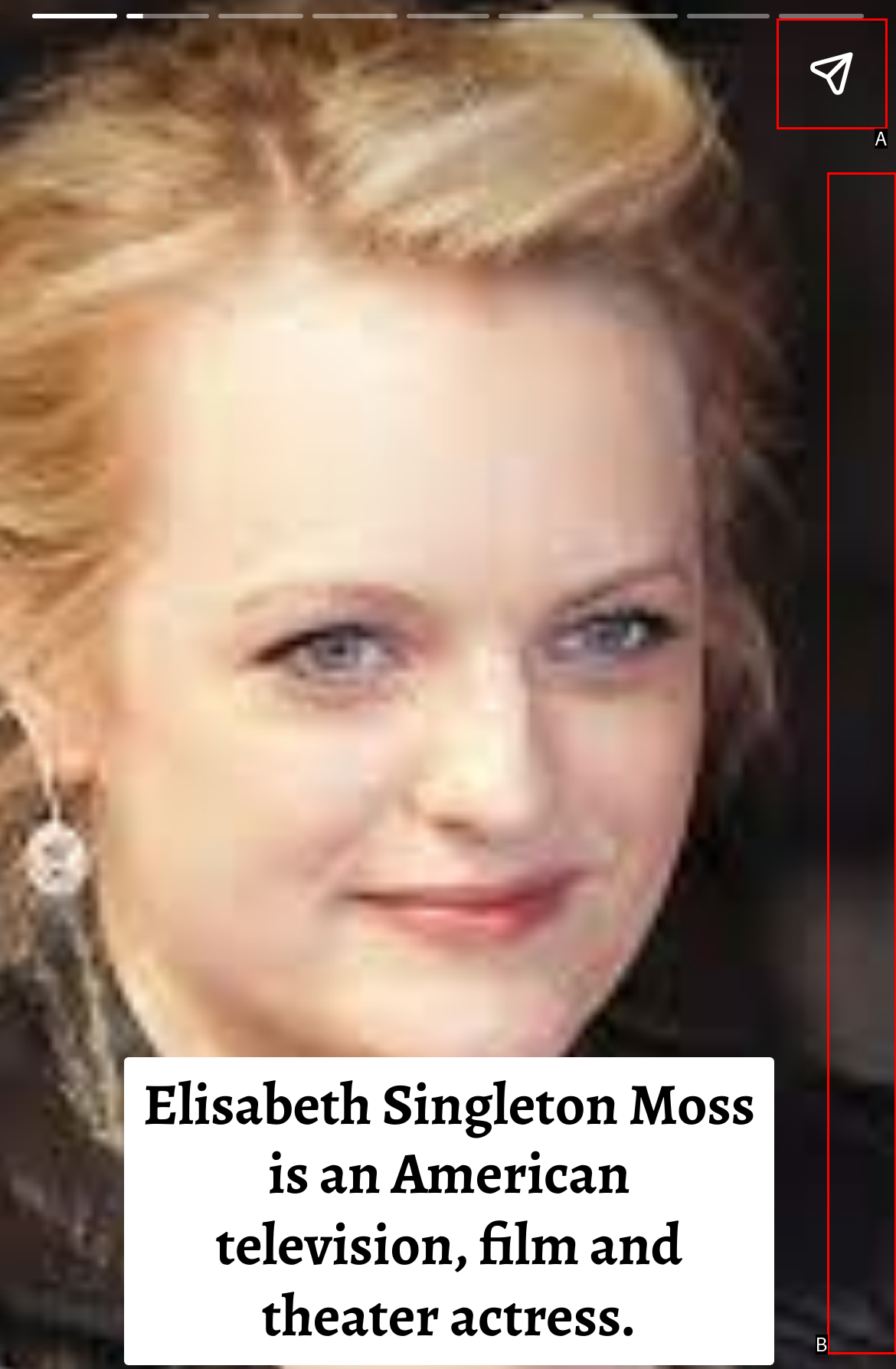Using the provided description: aria-label="Share story", select the HTML element that corresponds to it. Indicate your choice with the option's letter.

A